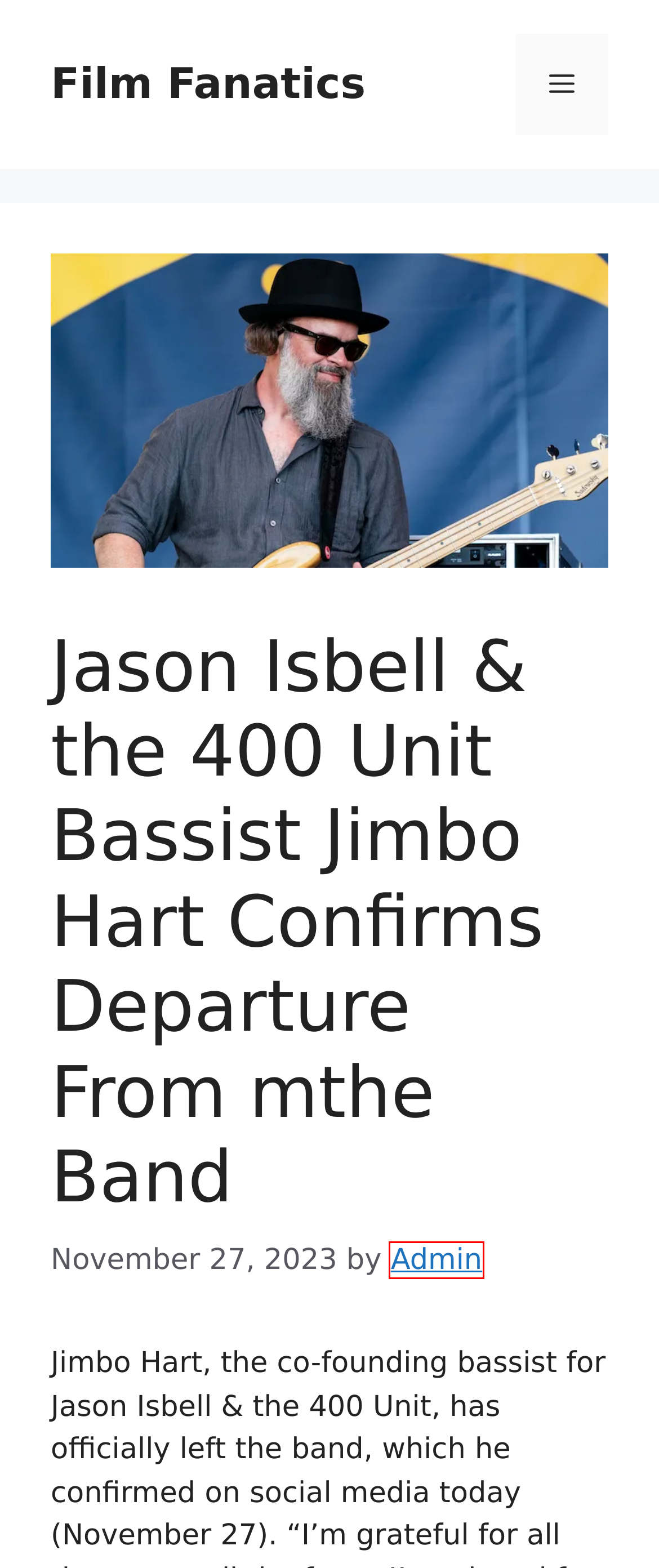You see a screenshot of a webpage with a red bounding box surrounding an element. Pick the webpage description that most accurately represents the new webpage after interacting with the element in the red bounding box. The options are:
A. Admin - Film Fanatics
B. Film Fanatics - Latest news of the world and cinema
C. TNT snaps slide, but Chot Reyes wants to ‘fix ourselves first’ - Film Fanatics
D. bassist - Film Fanatics
E. confirms - Film Fanatics
F. Thief Returns Stolen Truck with Apology Note and Toys for Owner’s Son - Film Fanatics
G. Music - Film Fanatics
H. mthe - Film Fanatics

A